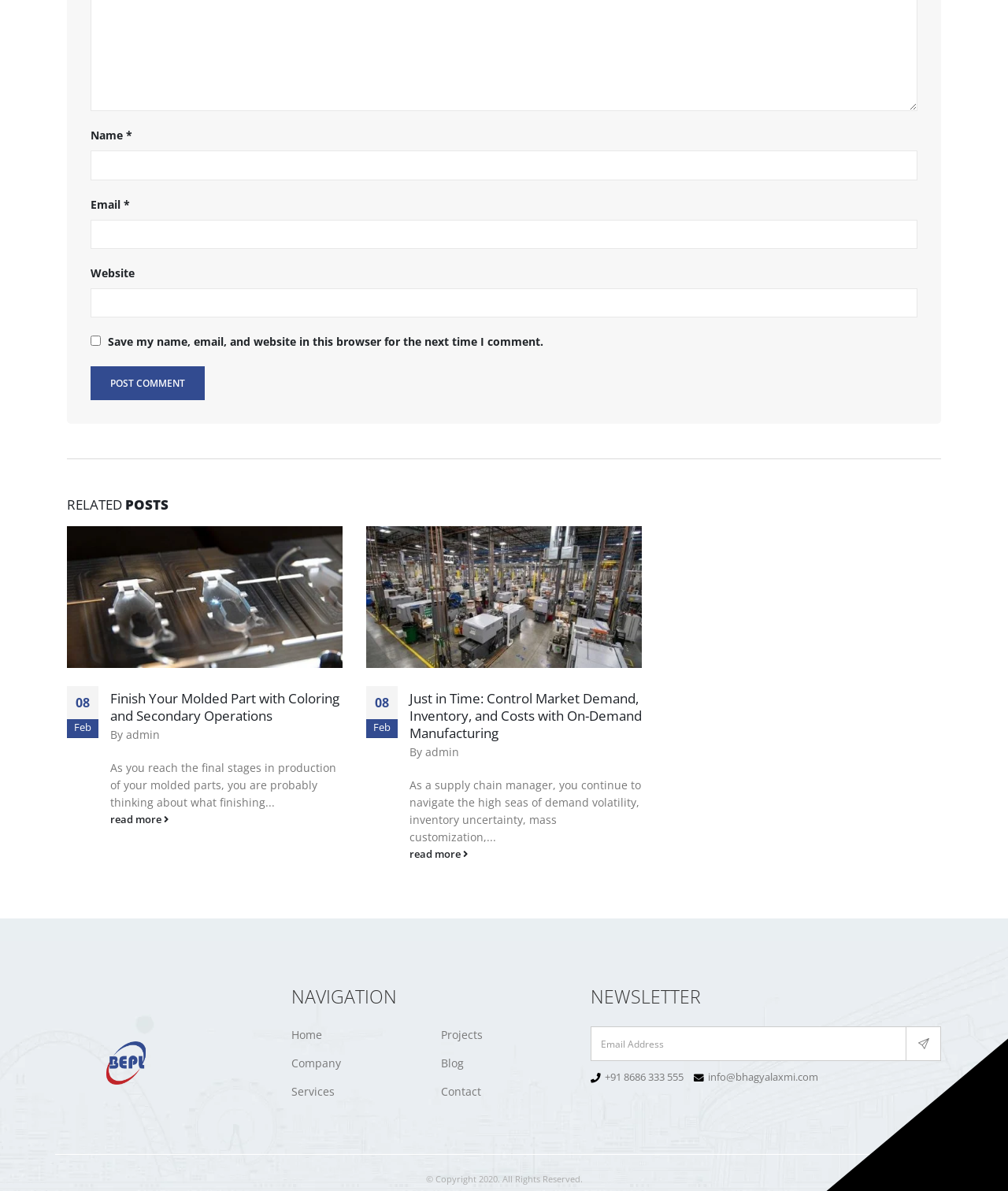Locate the bounding box coordinates of the clickable region to complete the following instruction: "Subscribe to the newsletter."

[0.898, 0.862, 0.934, 0.891]